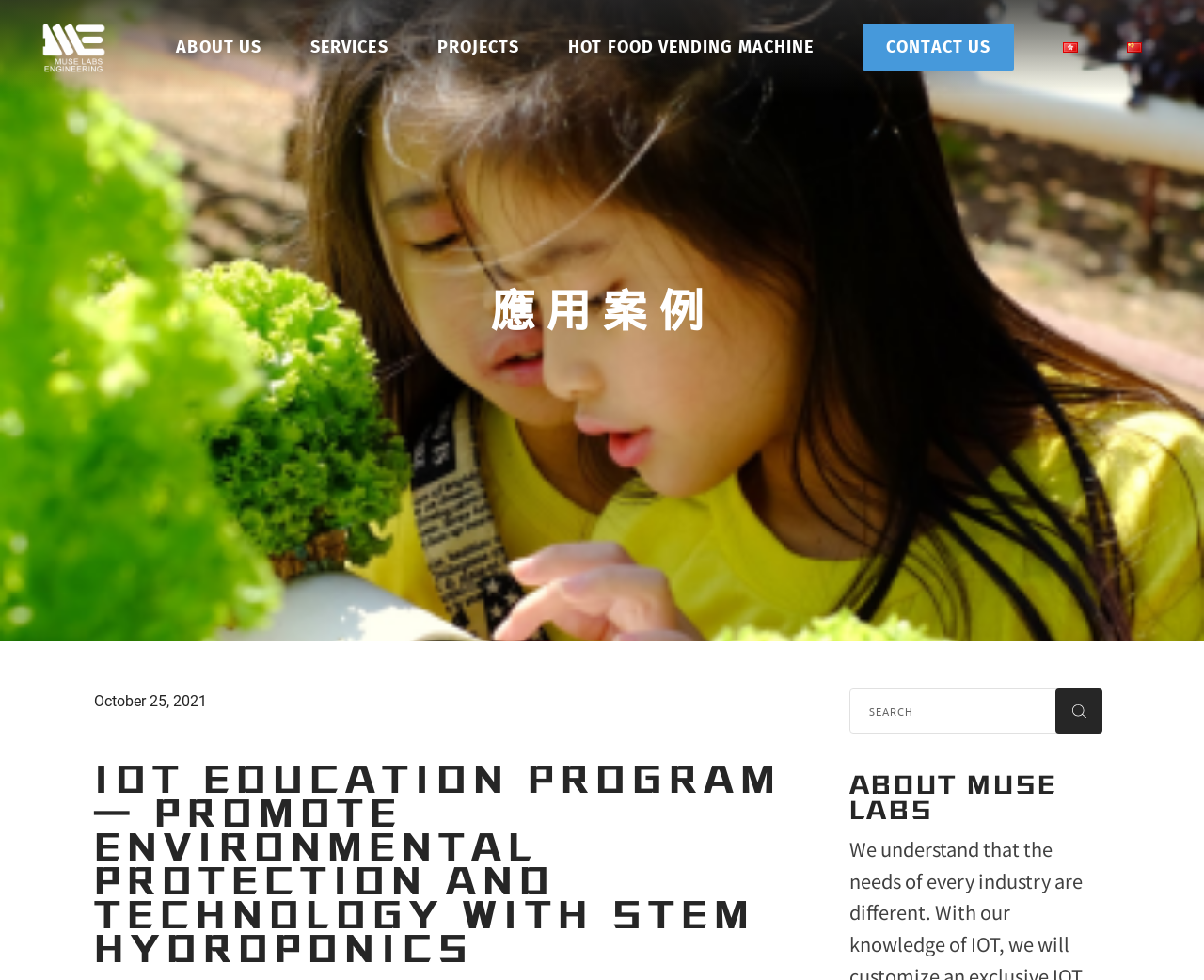How many language options are available on this website?
Based on the image, respond with a single word or phrase.

2